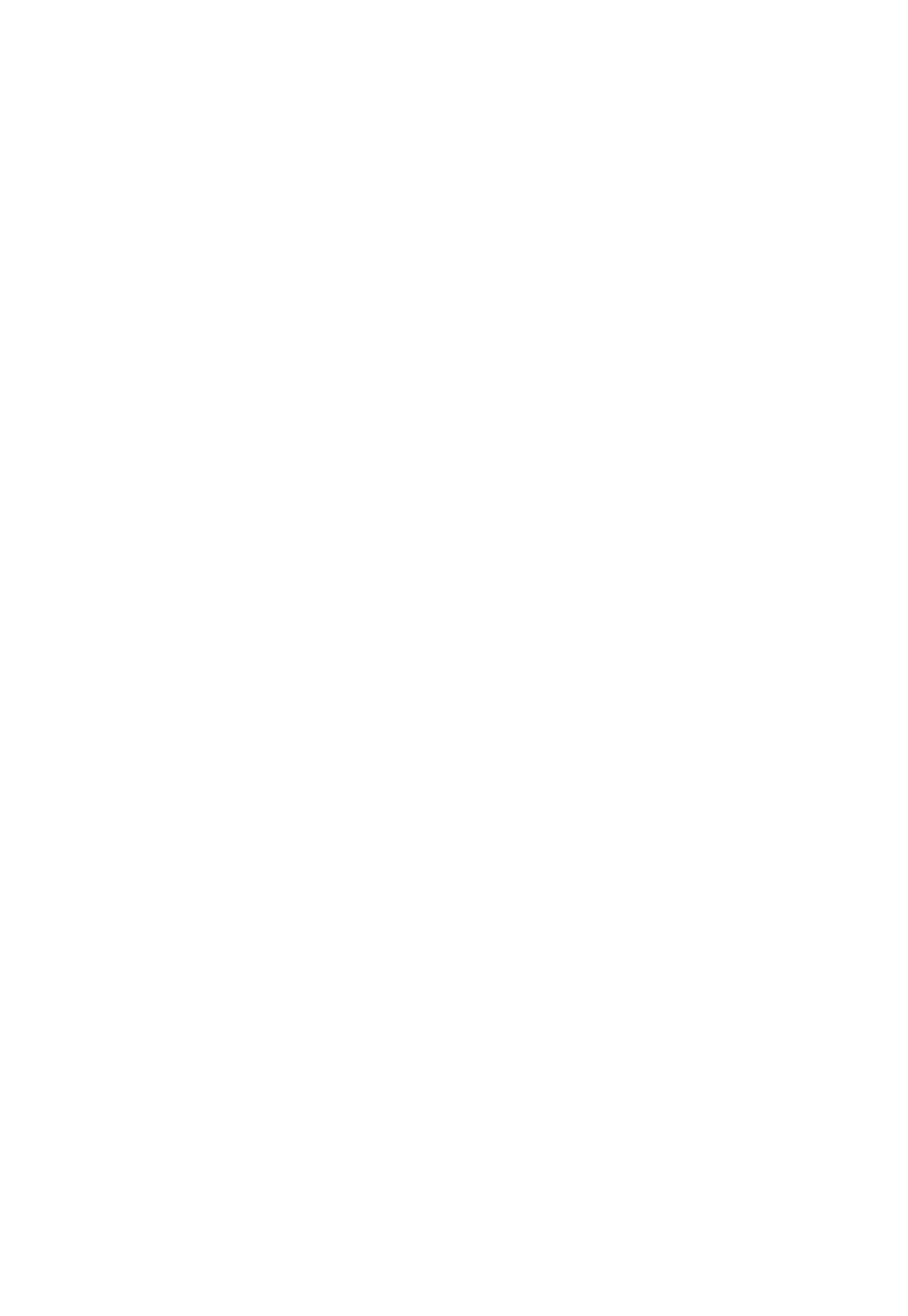Determine the bounding box coordinates for the UI element described. Format the coordinates as (top-left x, top-left y, bottom-right x, bottom-right y) and ensure all values are between 0 and 1. Element description: Education

[0.051, 0.455, 0.215, 0.481]